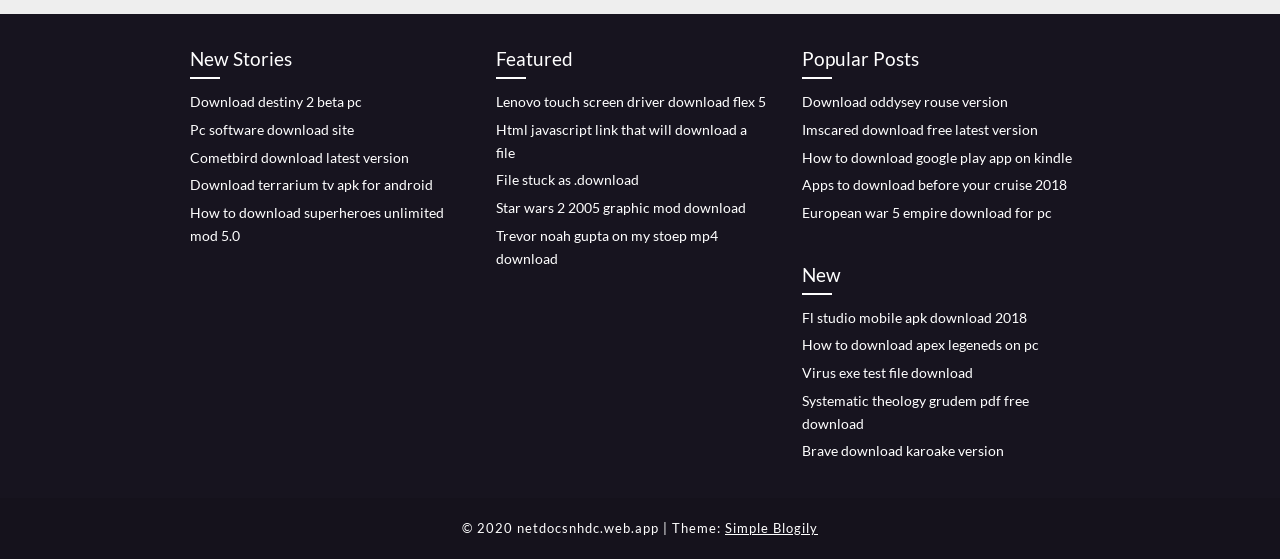Specify the bounding box coordinates of the area to click in order to execute this command: 'Switch to Simple Blogily theme'. The coordinates should consist of four float numbers ranging from 0 to 1, and should be formatted as [left, top, right, bottom].

[0.566, 0.93, 0.639, 0.959]